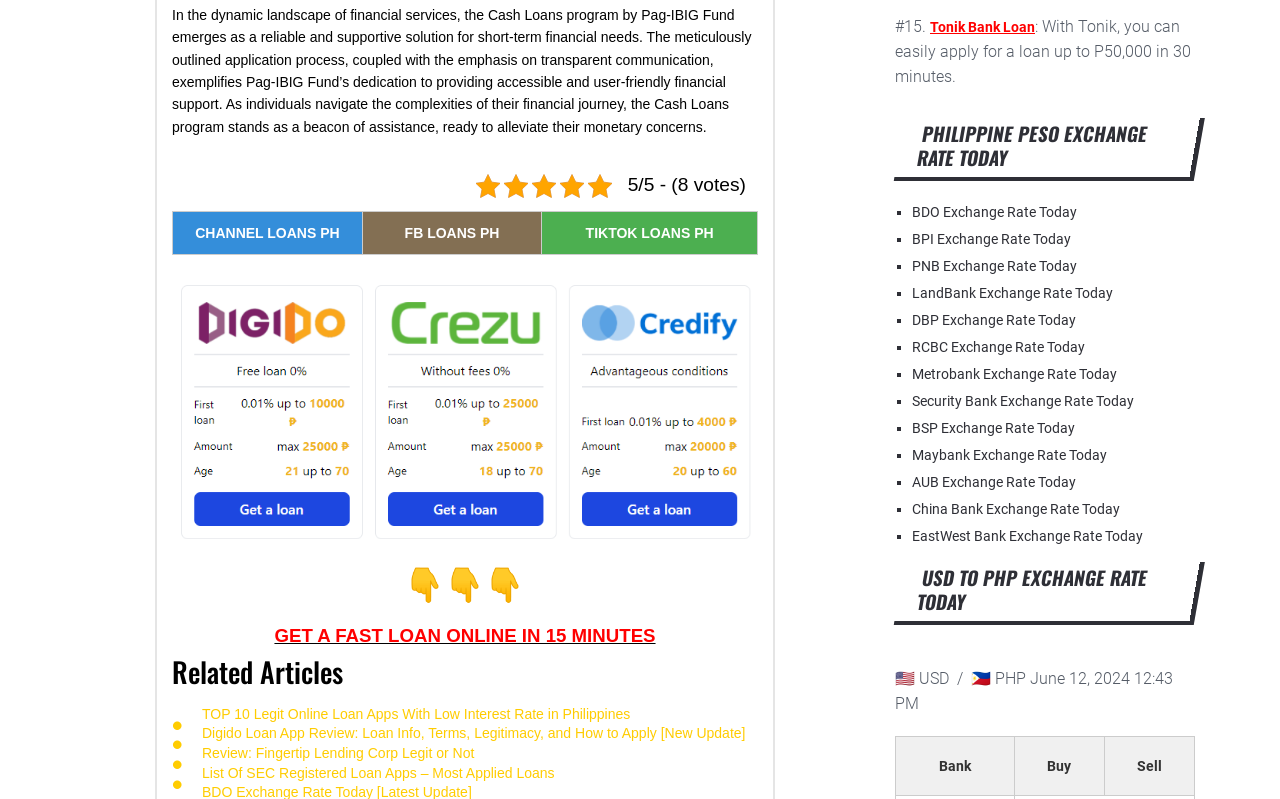Examine the screenshot and answer the question in as much detail as possible: What is the name of the loan app that can provide a loan up to P50,000 in 30 minutes?

The name of the loan app can be found in the link element with the text 'Tonik Bank Loan' which is located near the top of the webpage, and the description of the loan app is provided in the adjacent StaticText element.